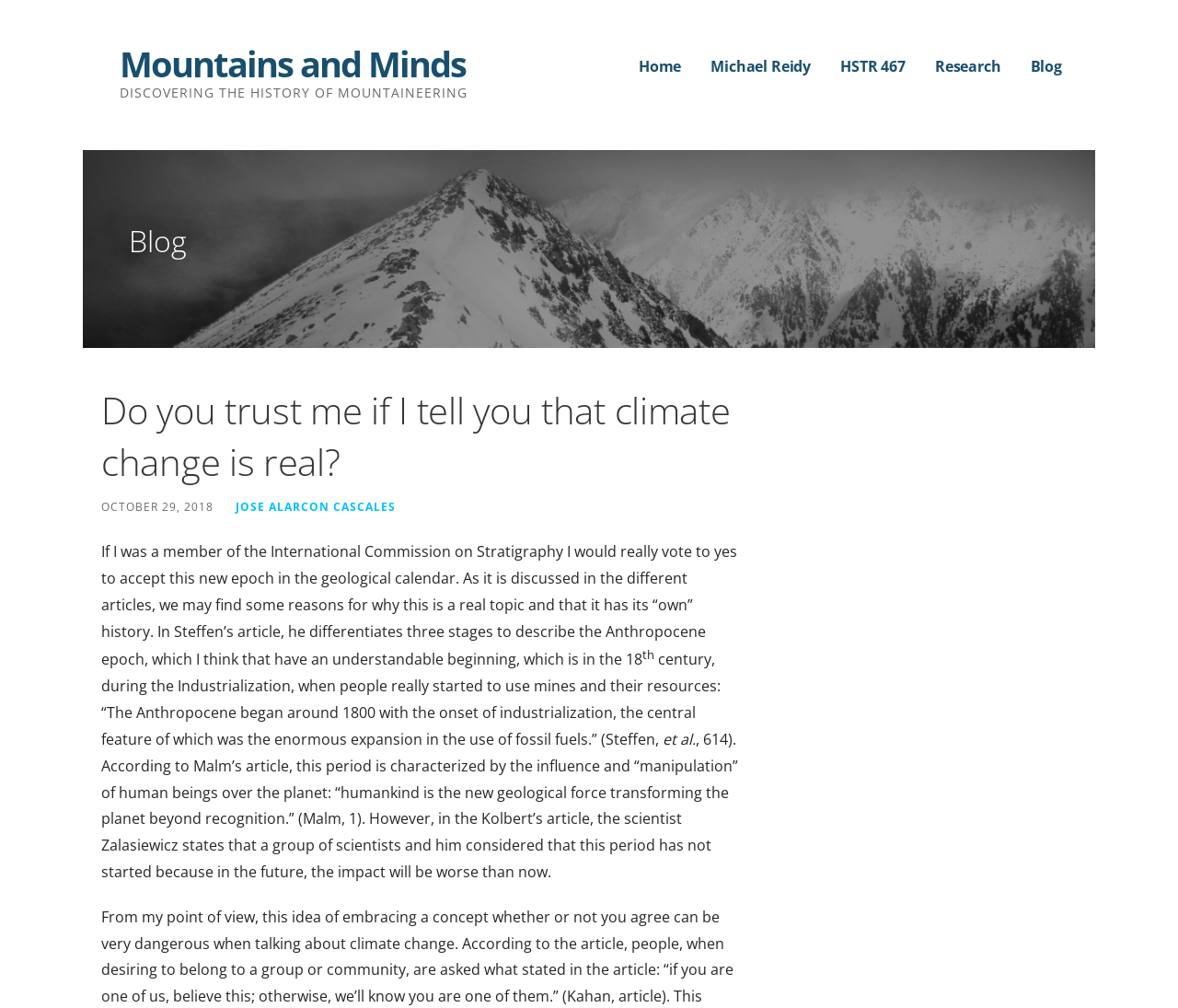Please locate the bounding box coordinates for the element that should be clicked to achieve the following instruction: "Read the 'Blog' section". Ensure the coordinates are given as four float numbers between 0 and 1, i.e., [left, top, right, bottom].

[0.109, 0.219, 0.891, 0.26]